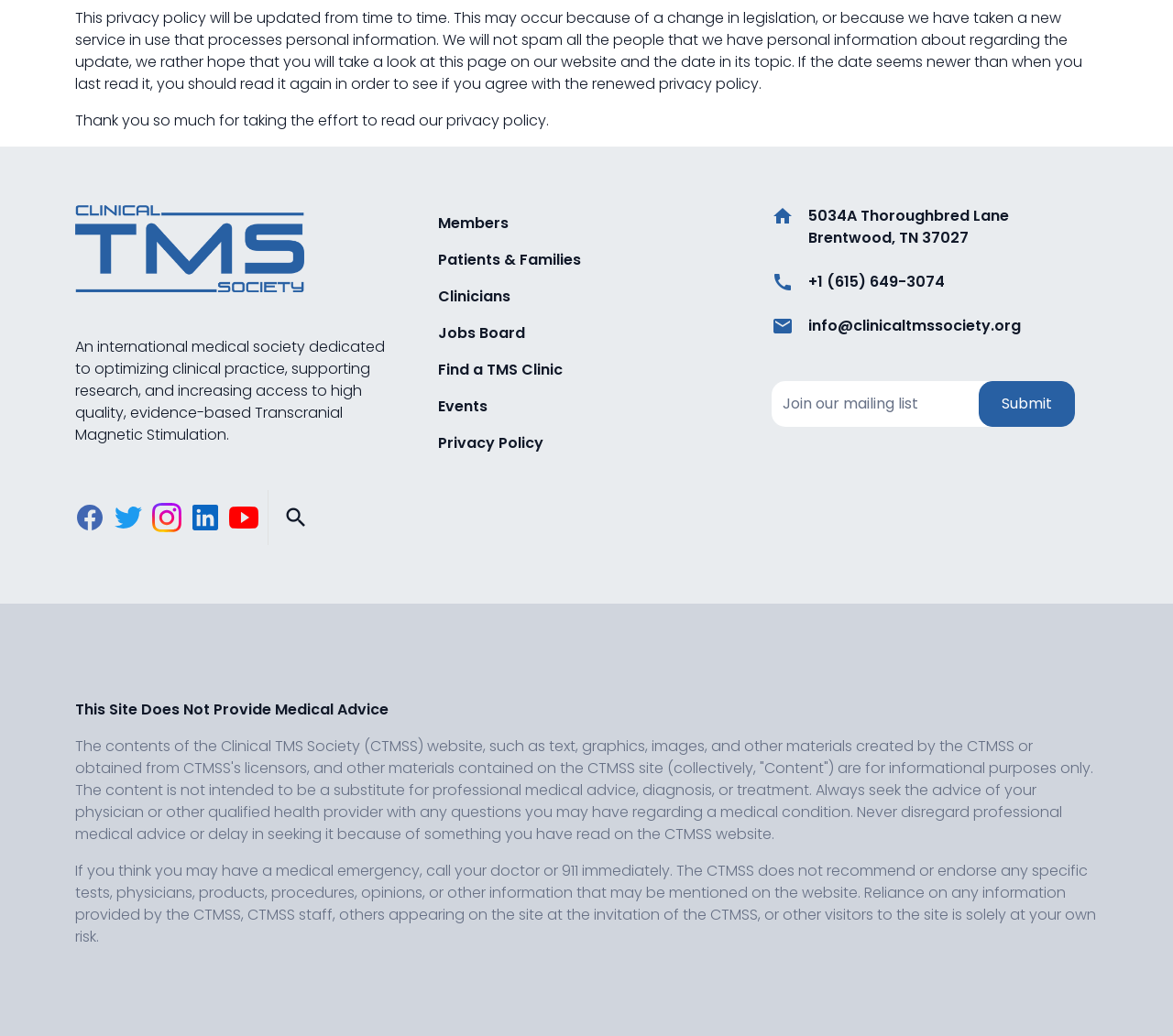Using the information in the image, could you please answer the following question in detail:
How can users contact the society?

Users can contact the society by phone using the number +1 (615) 649-3074 or by email at info@clinicaltmssociety.org, as mentioned in the links and static texts at the bottom of the webpage.